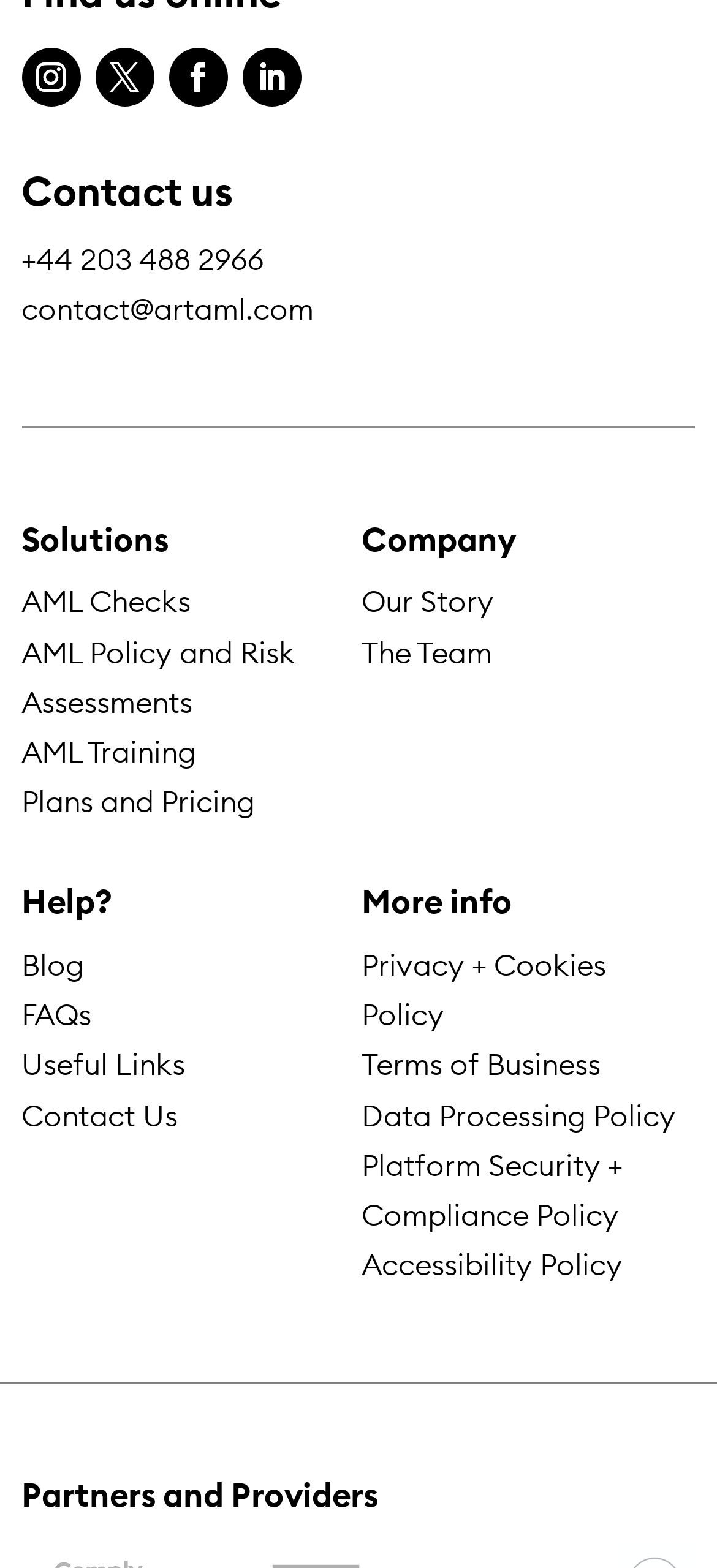Please specify the bounding box coordinates of the clickable region necessary for completing the following instruction: "Click Contact us". The coordinates must consist of four float numbers between 0 and 1, i.e., [left, top, right, bottom].

[0.03, 0.107, 0.97, 0.149]